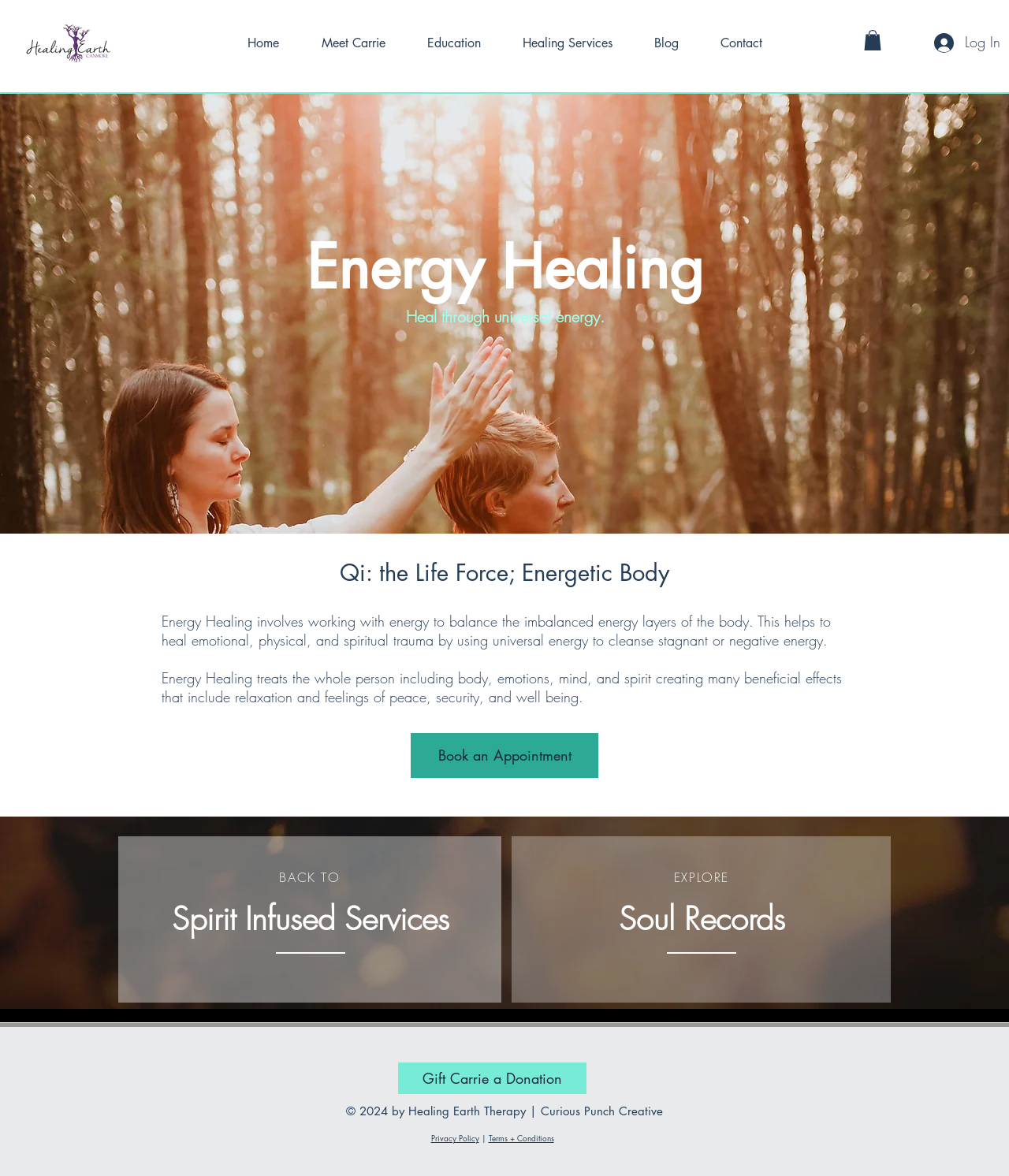What is the name of the therapy?
Refer to the screenshot and answer in one word or phrase.

Healing Earth Therapy